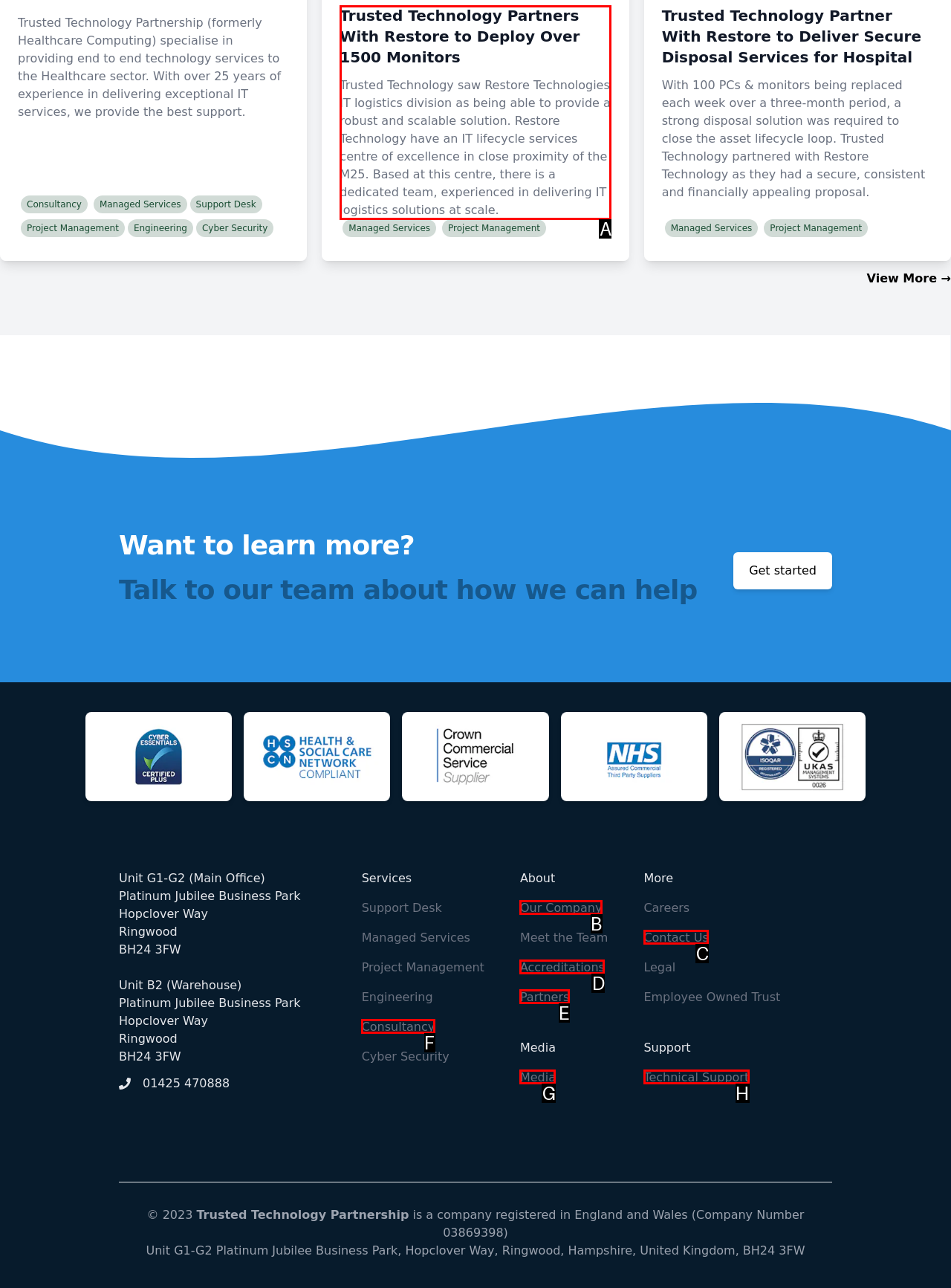Tell me which one HTML element best matches the description: Technical Support Answer with the option's letter from the given choices directly.

H